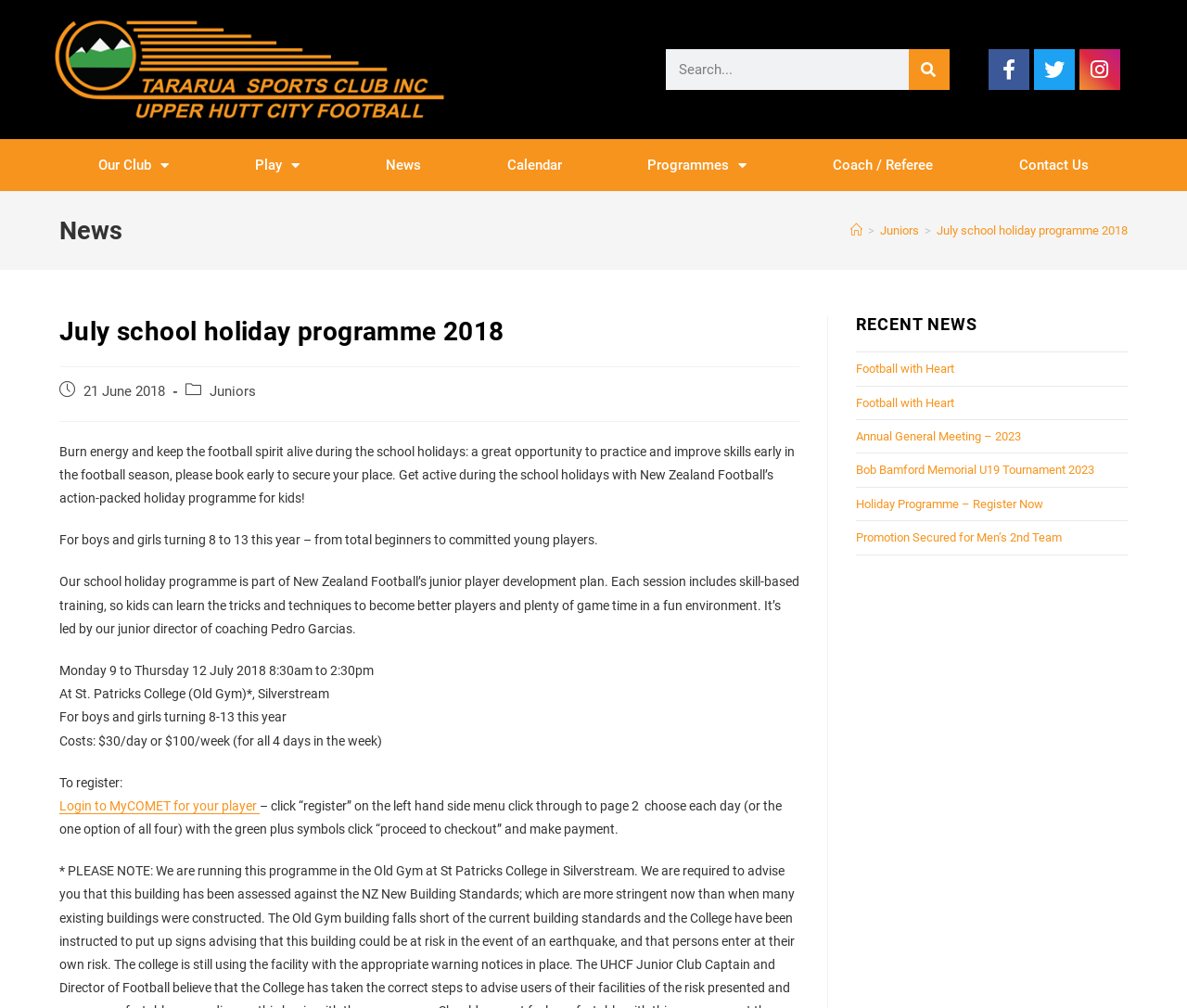Analyze and describe the webpage in a detailed narrative.

The webpage is about the July school holiday programme 2018 offered by Upper Hutt City Football. At the top, there is a search bar and social media links to Facebook, Twitter, and Instagram. Below that, there is a navigation menu with links to different sections of the website, including "Our Club", "Play", "News", "Calendar", "Programmes", "Coach / Referee", and "Contact Us".

The main content of the page is divided into two sections. On the left, there is a header with the title "July school holiday programme 2018" and a breadcrumb navigation showing the current page's location within the website. Below that, there is a description of the programme, which is a football holiday programme for kids aged 8-13. The programme aims to help kids improve their football skills and have fun during the school holidays. The description also mentions the programme's details, including the dates, times, location, and cost.

On the right, there is a sidebar with a heading "RECENT NEWS" and several links to recent news articles, including "Football with Heart", "Annual General Meeting – 2023", and "Holiday Programme – Register Now".

Throughout the page, there are several calls-to-action, such as "Book early to secure your place" and "To register: Login to MyCOMET for your player", encouraging users to sign up for the programme. Additionally, there is a note at the bottom of the page about the venue, St. Patricks College (Old Gym), and its compliance with New Zealand building standards.